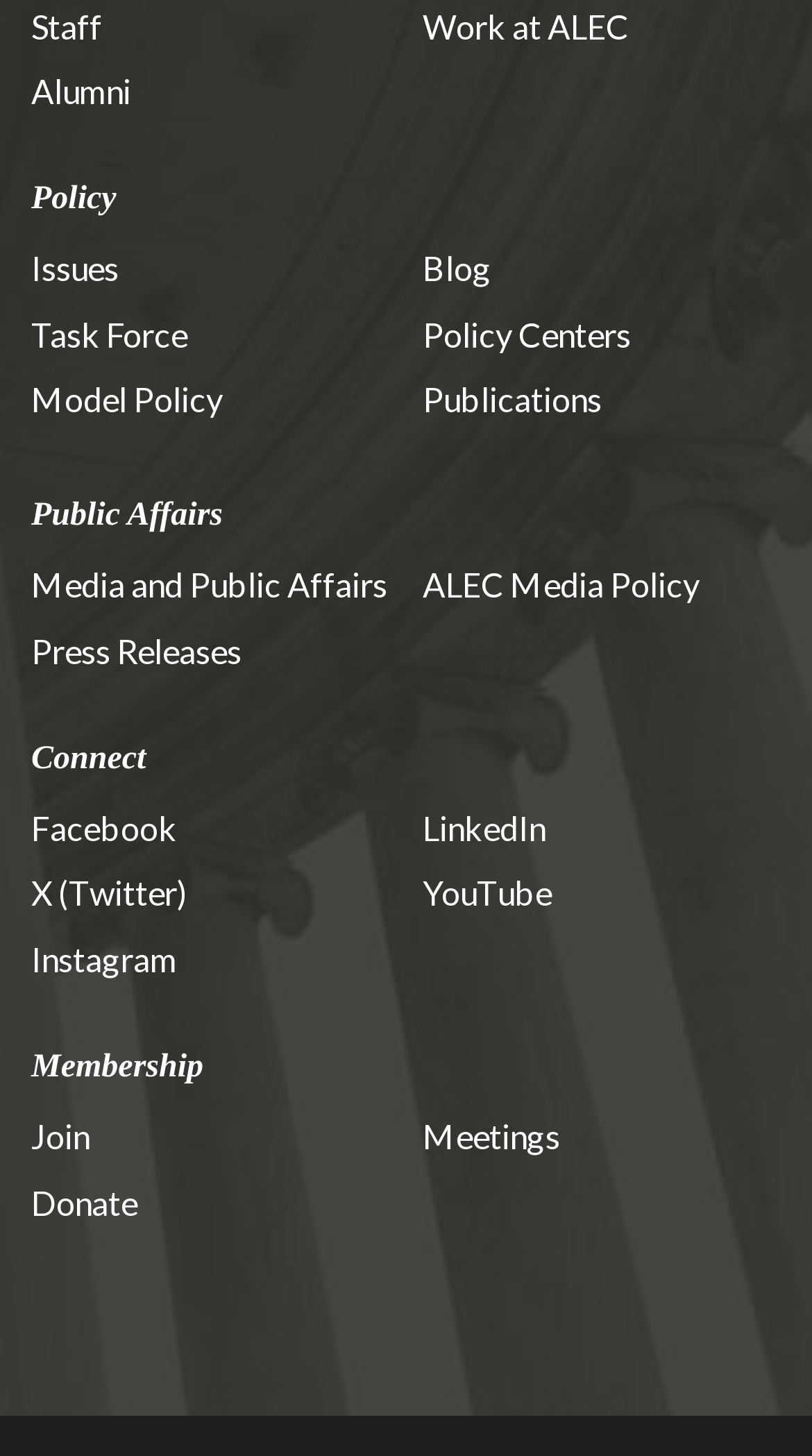Determine the coordinates of the bounding box for the clickable area needed to execute this instruction: "Connect with ALEC on Facebook".

[0.038, 0.555, 0.218, 0.582]